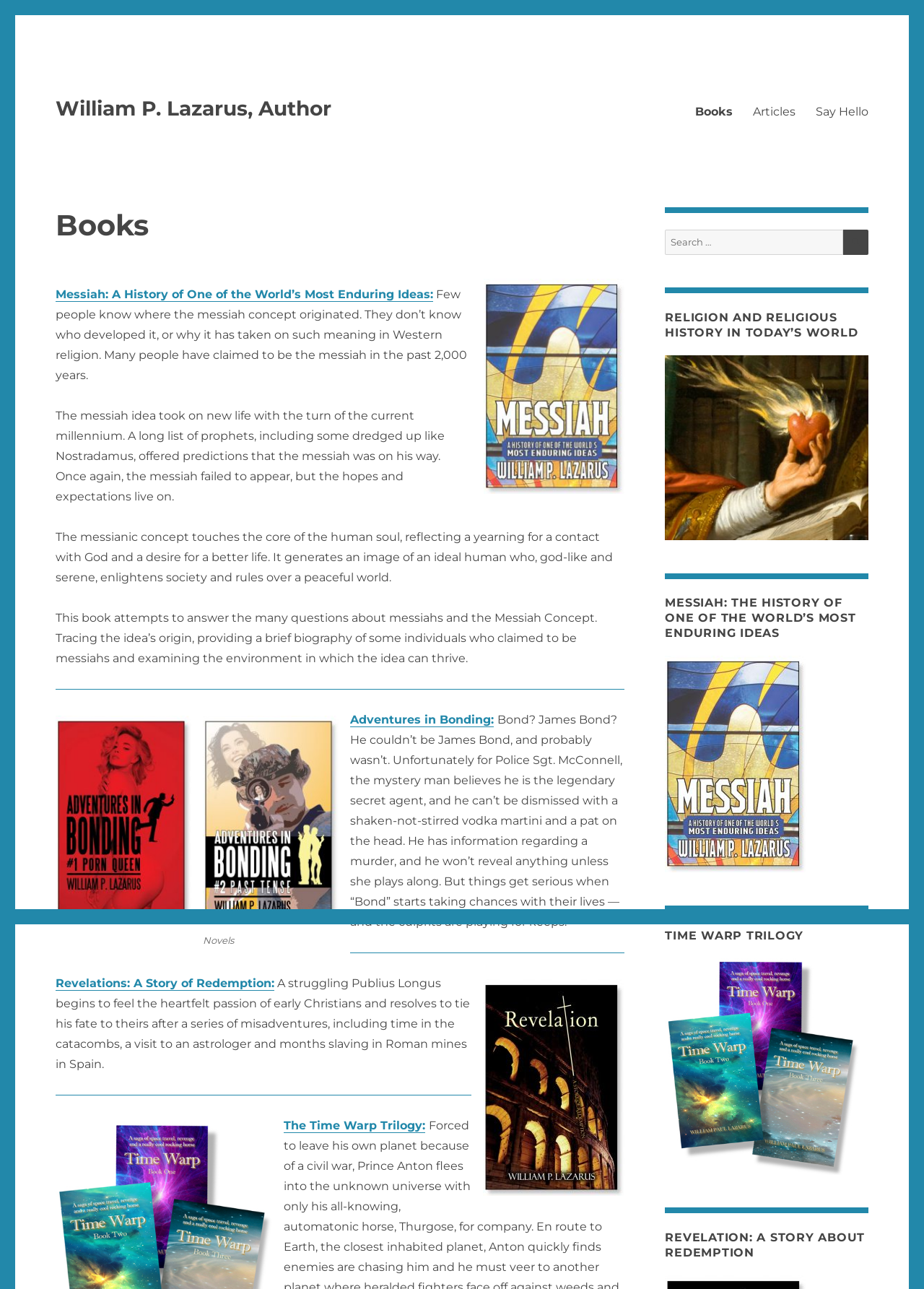Using the description: "Say Hello", determine the UI element's bounding box coordinates. Ensure the coordinates are in the format of four float numbers between 0 and 1, i.e., [left, top, right, bottom].

[0.872, 0.075, 0.951, 0.098]